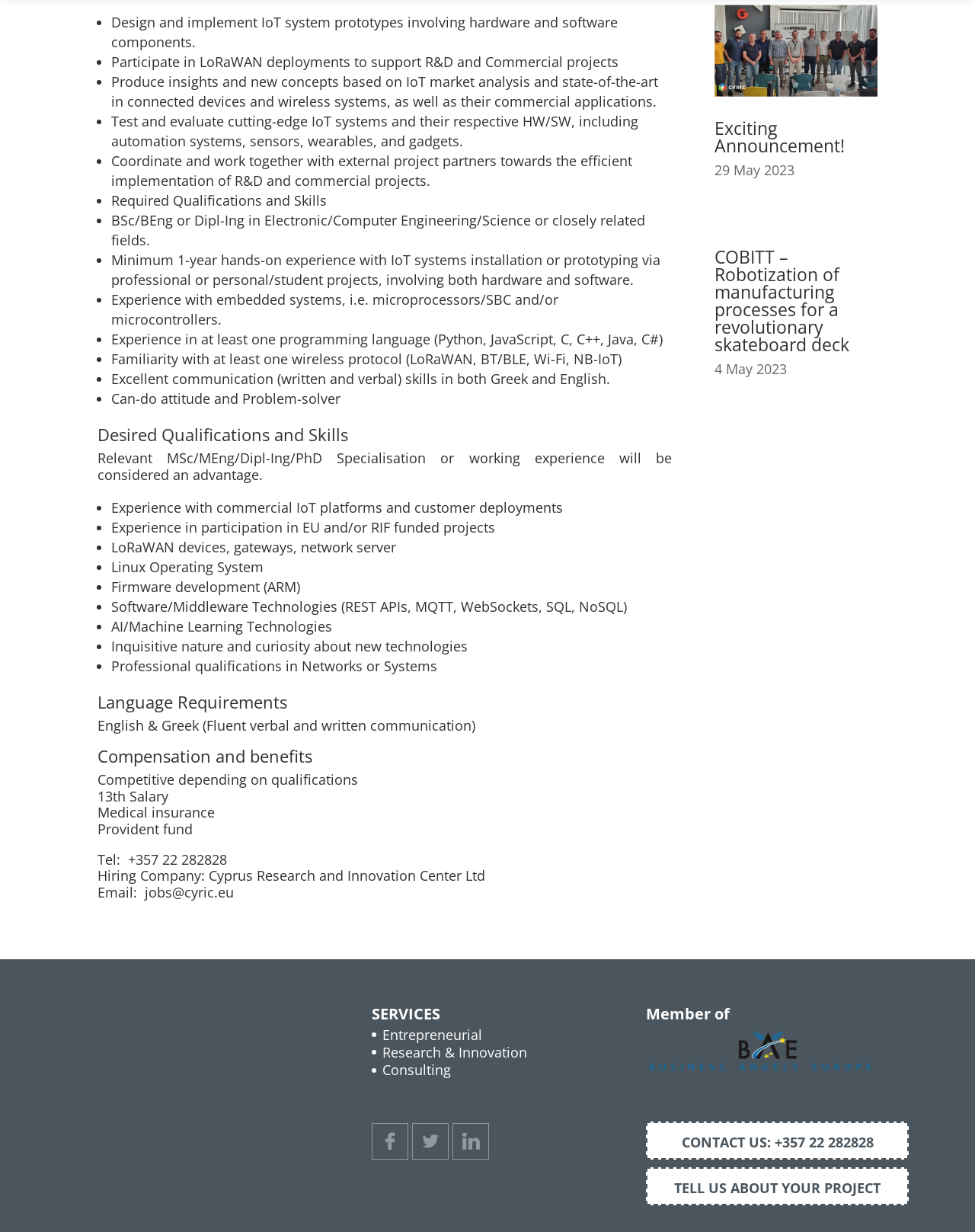Find the bounding box coordinates for the area you need to click to carry out the instruction: "Contact the company via phone". The coordinates should be four float numbers between 0 and 1, indicated as [left, top, right, bottom].

[0.1, 0.69, 0.233, 0.705]